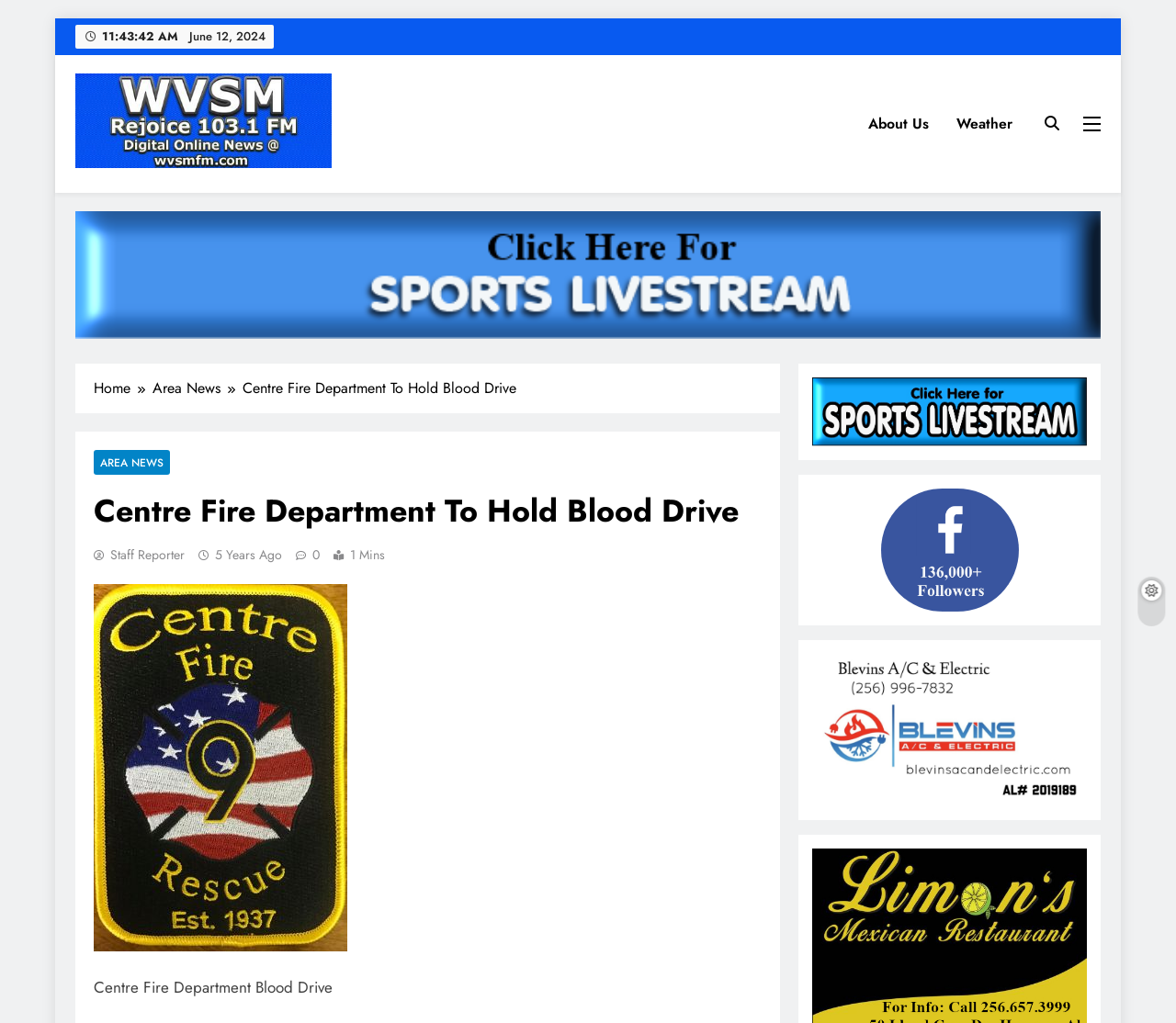Locate and provide the bounding box coordinates for the HTML element that matches this description: "5 years ago5 years ago".

[0.183, 0.534, 0.24, 0.552]